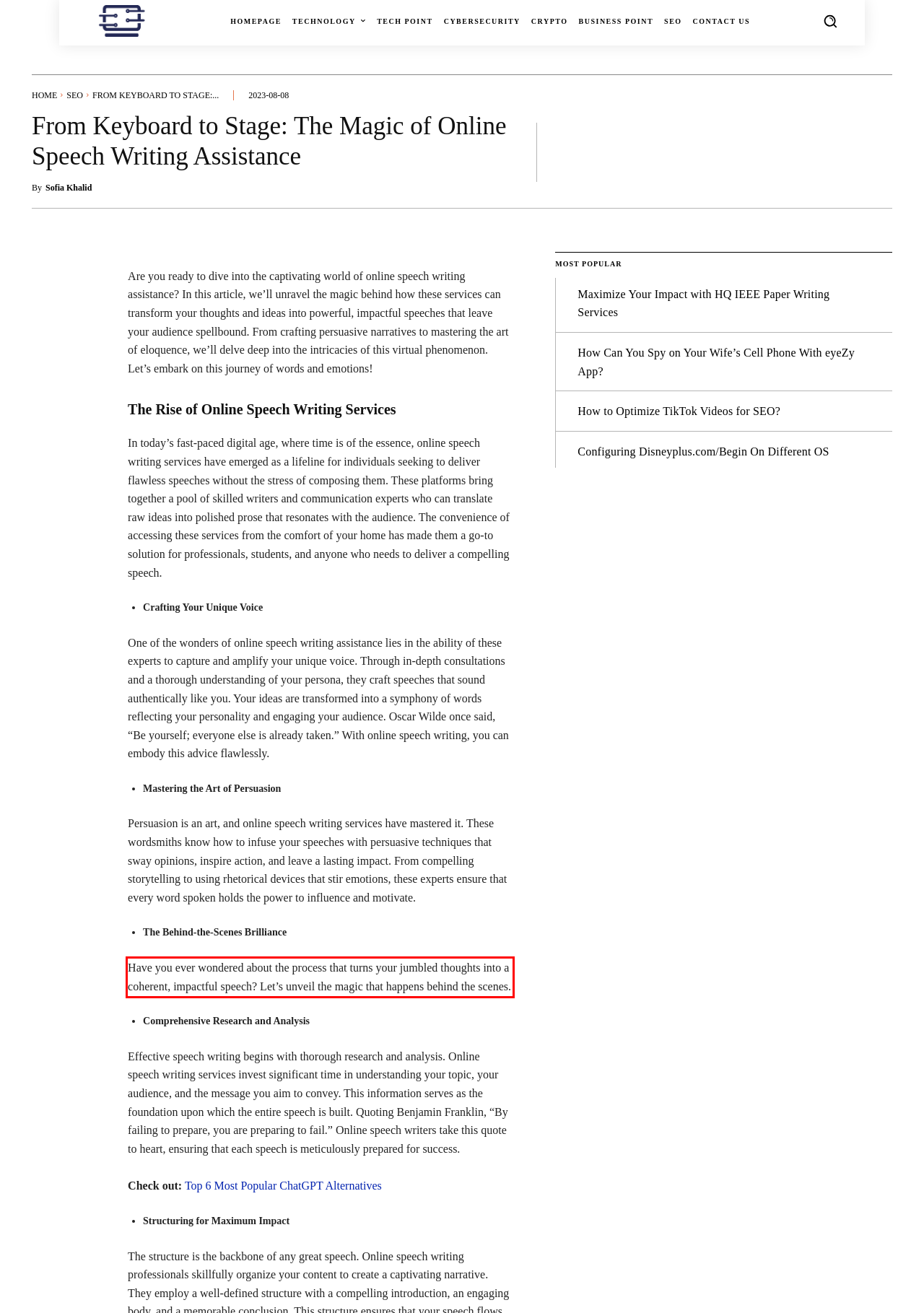Given a webpage screenshot, identify the text inside the red bounding box using OCR and extract it.

Have you ever wondered about the process that turns your jumbled thoughts into a coherent, impactful speech? Let’s unveil the magic that happens behind the scenes.